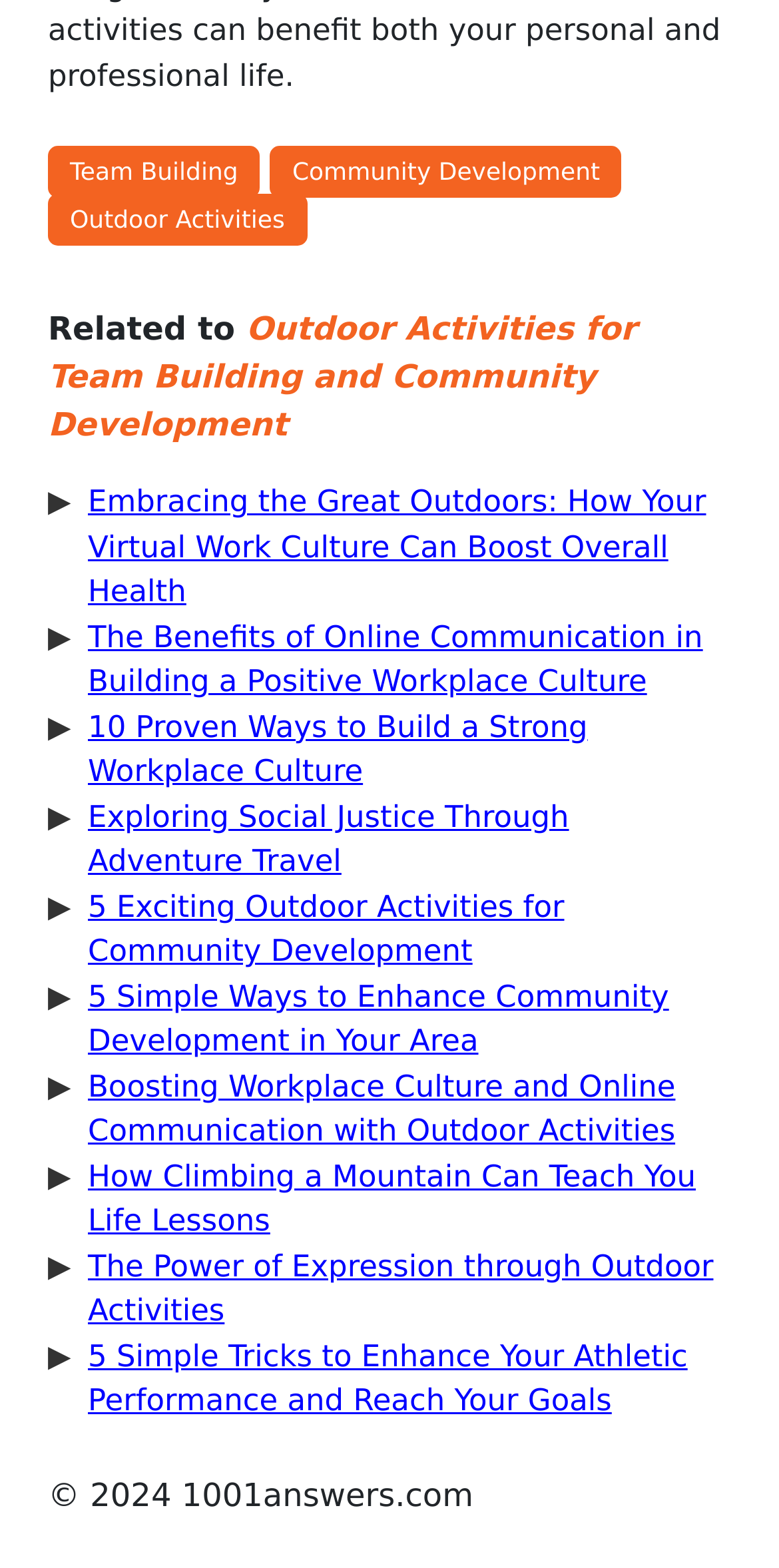Please reply to the following question using a single word or phrase: 
How many static text elements are there?

3